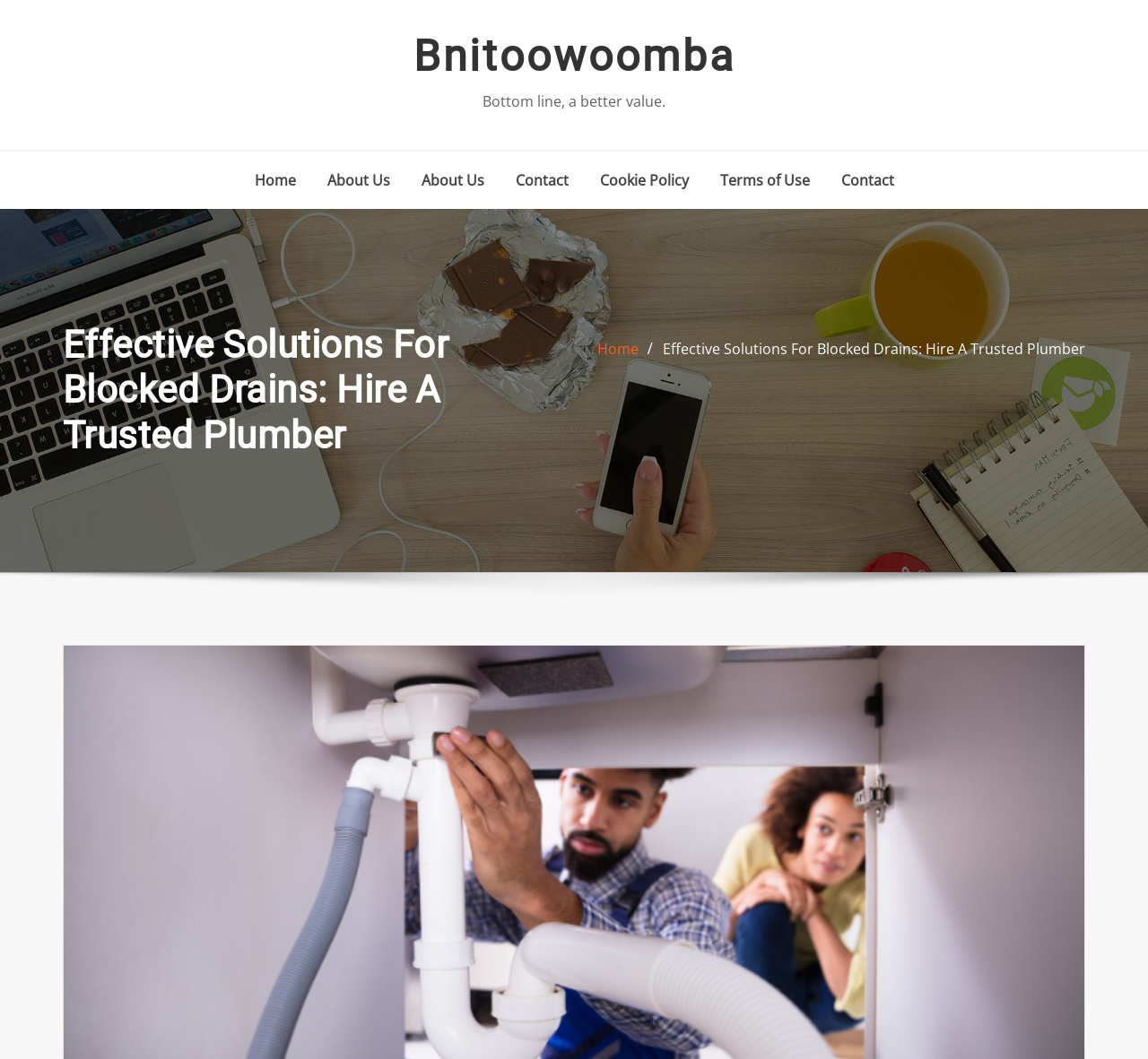Predict the bounding box of the UI element based on this description: "Home".

[0.221, 0.154, 0.257, 0.186]